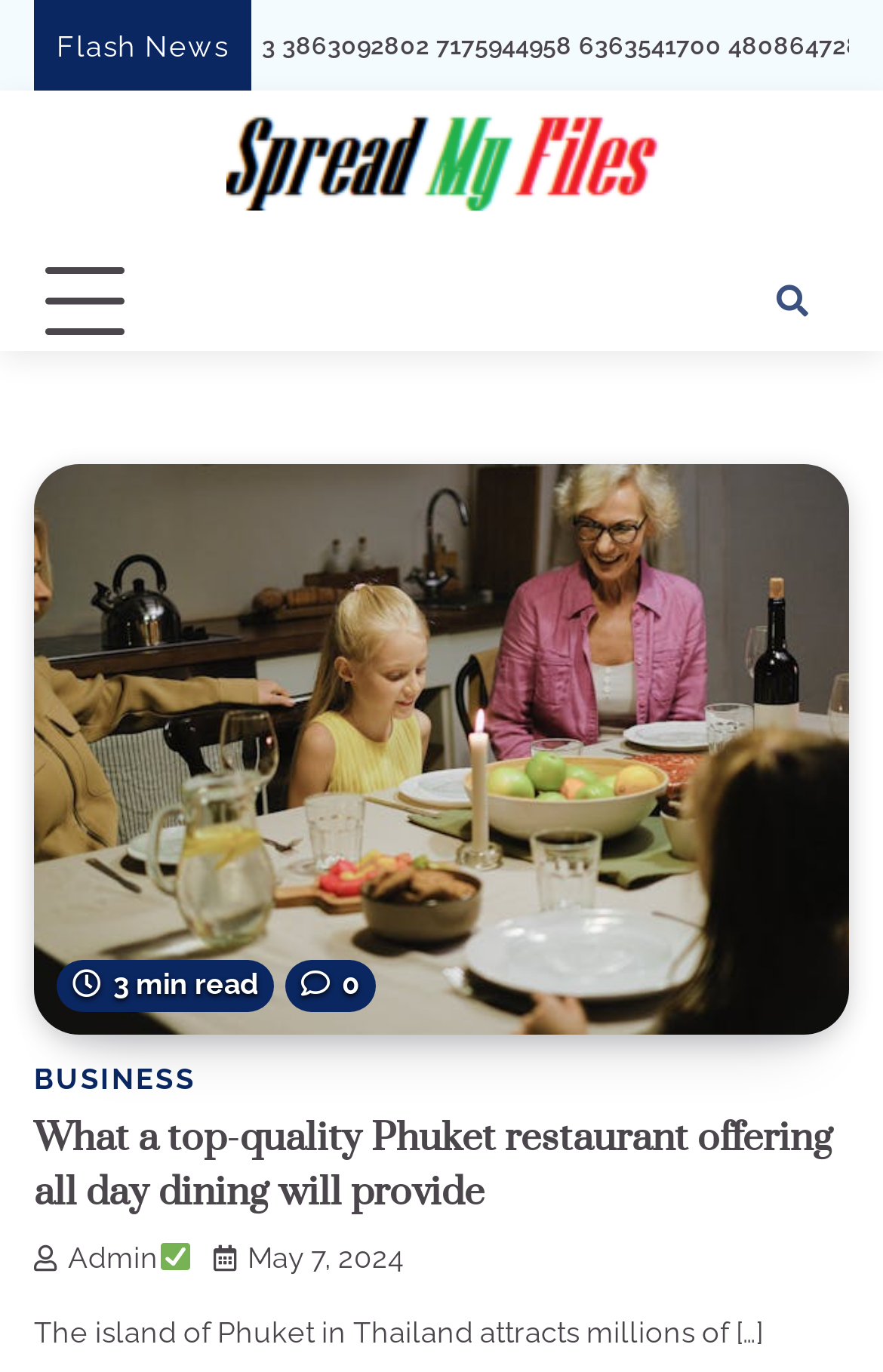Answer the question using only one word or a concise phrase: What is the category of the latest article?

BUSINESS